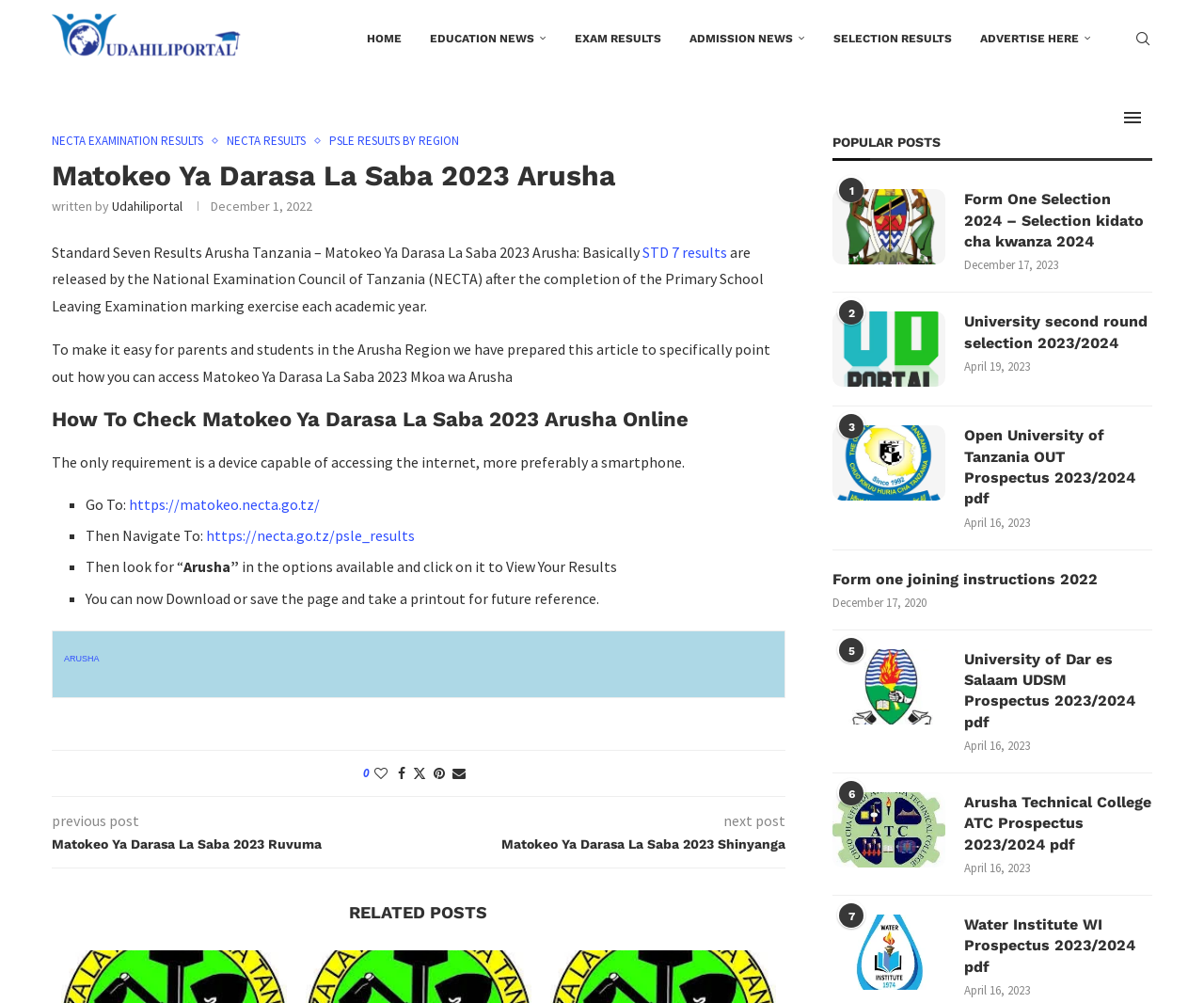Can you specify the bounding box coordinates for the region that should be clicked to fulfill this instruction: "Click on HOME".

[0.305, 0.001, 0.334, 0.076]